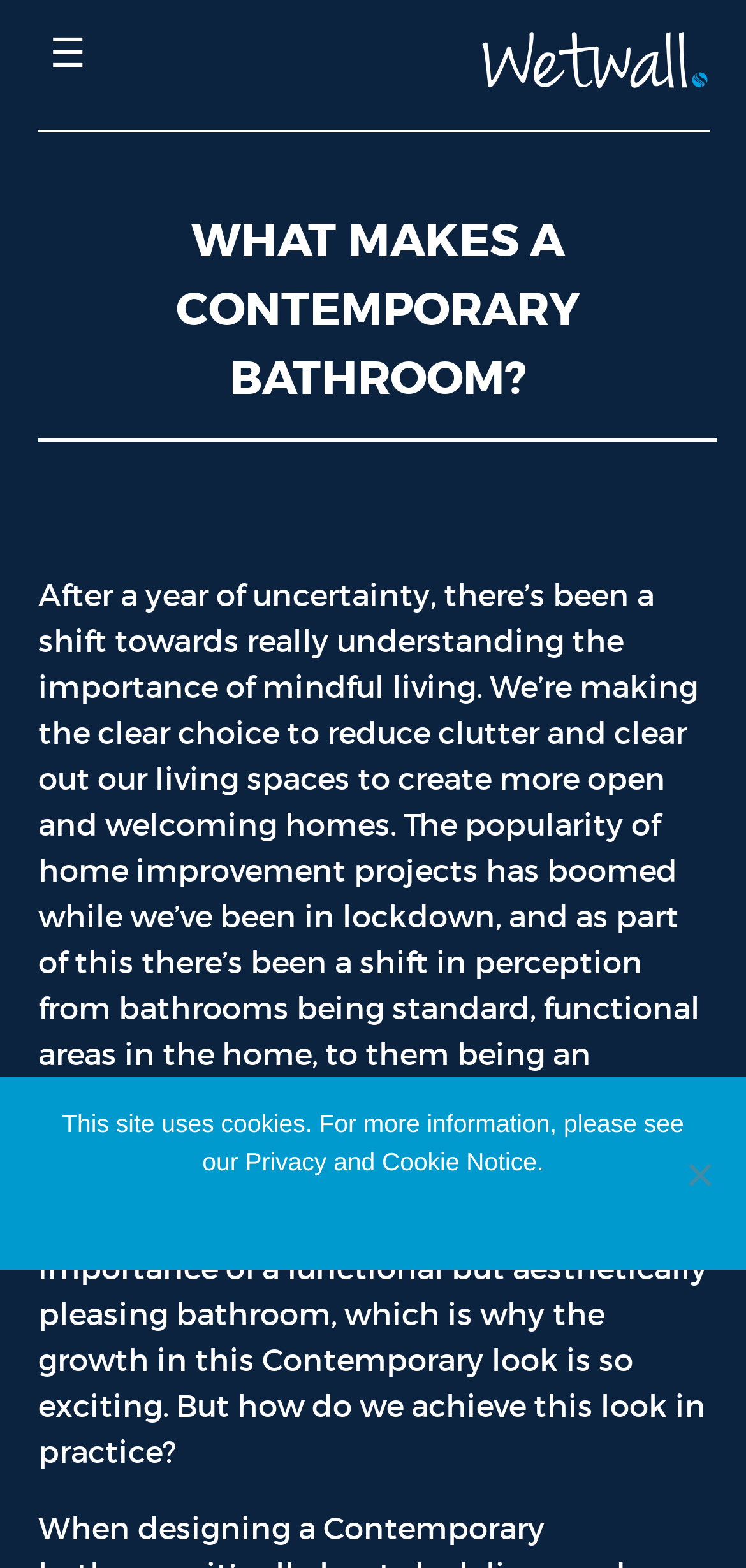Find the bounding box of the UI element described as: "Privacy policy". The bounding box coordinates should be given as four float values between 0 and 1, i.e., [left, top, right, bottom].

[0.641, 0.761, 0.845, 0.785]